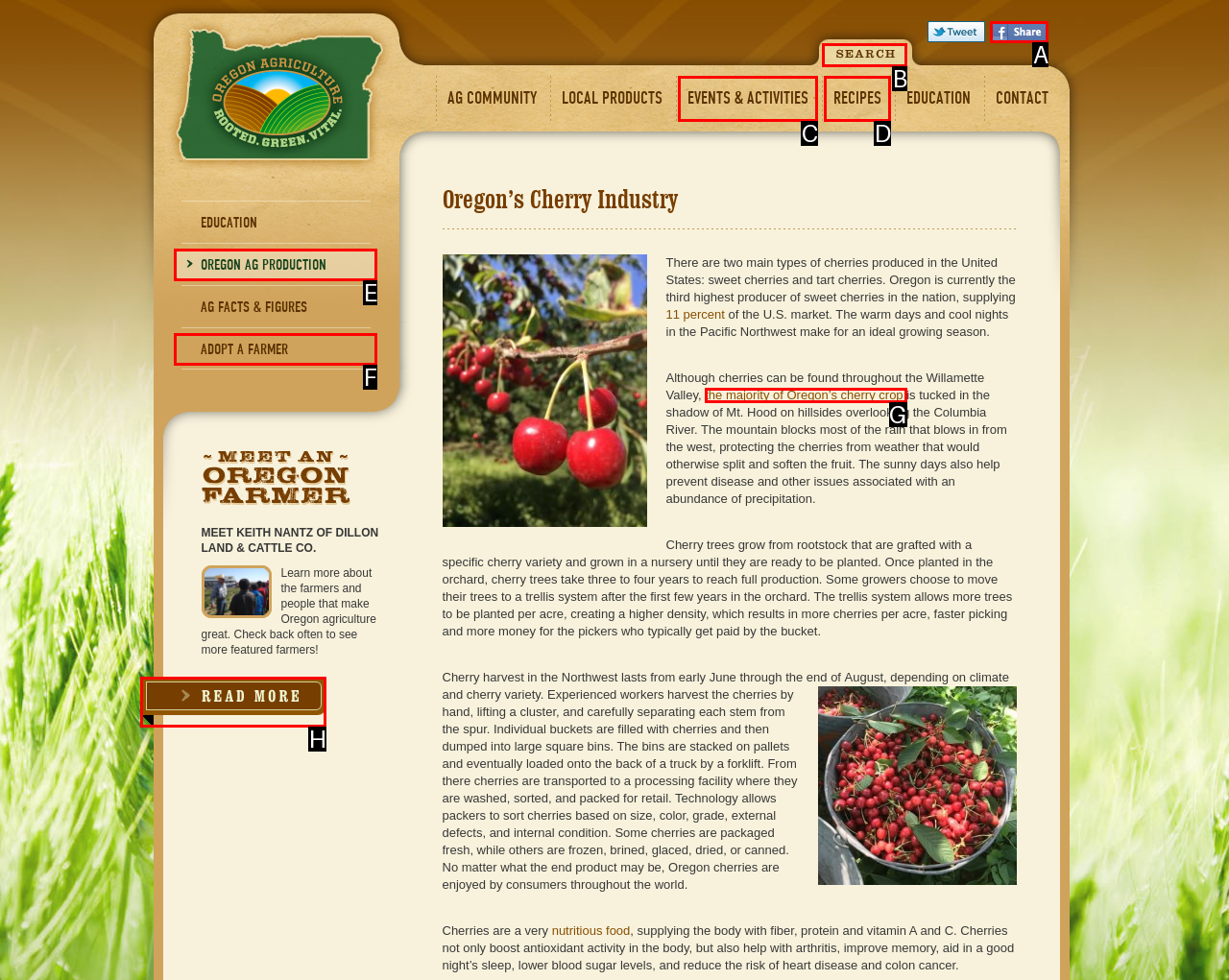Choose the HTML element that should be clicked to achieve this task: Learn more about Oregon Ag Production
Respond with the letter of the correct choice.

E